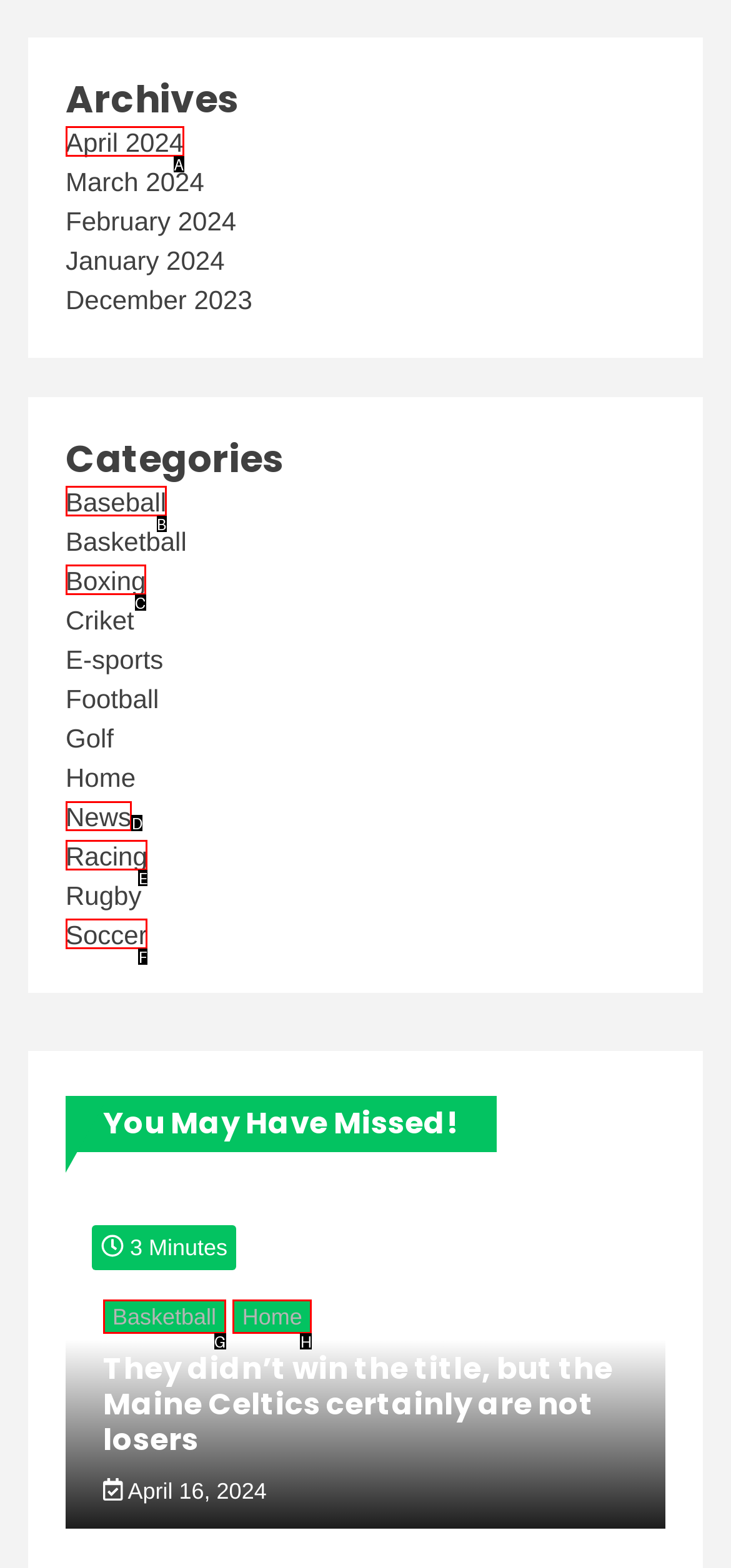Choose the HTML element you need to click to achieve the following task: Click on the 'Skip to Main Content' link
Respond with the letter of the selected option from the given choices directly.

None